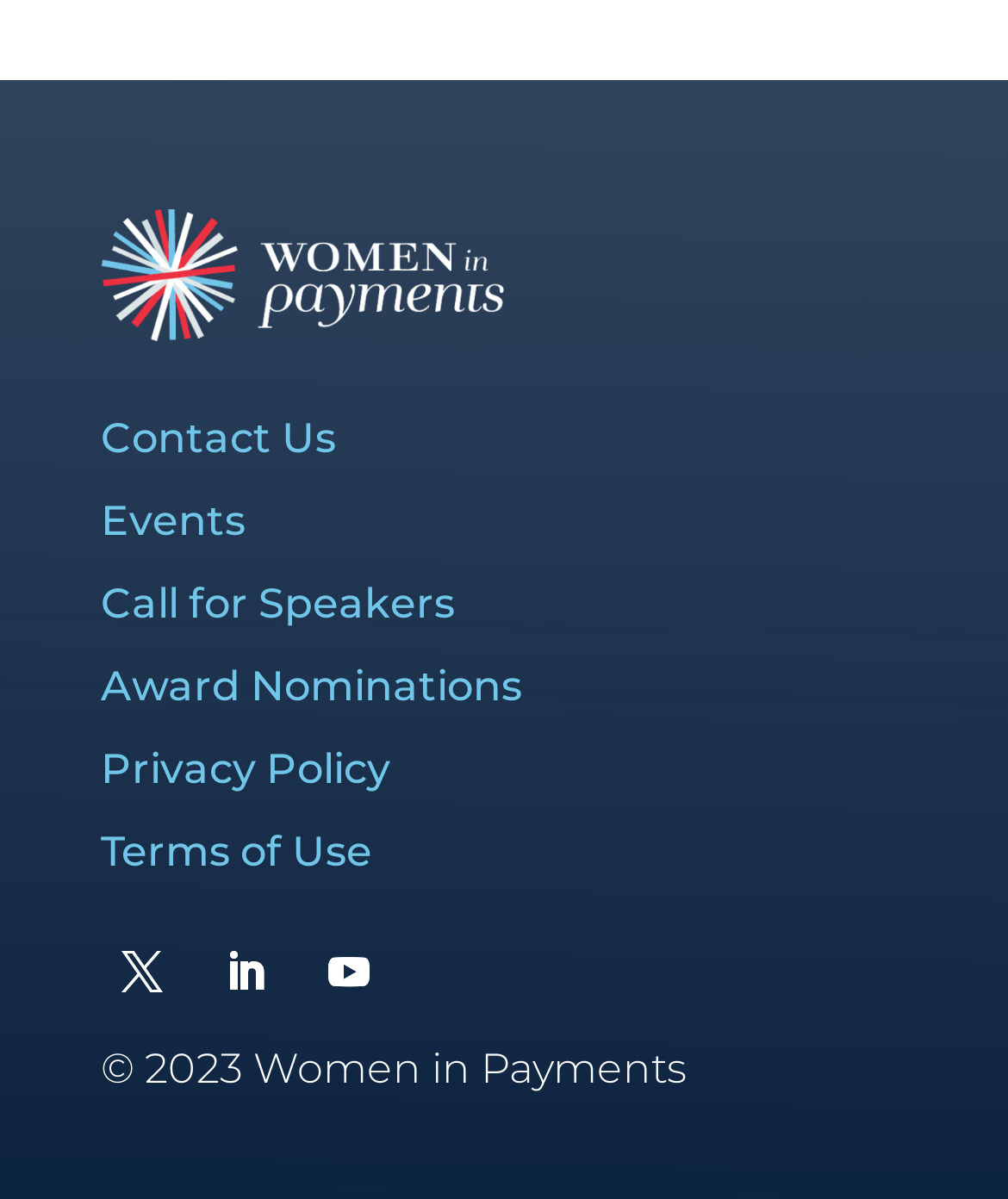Please mark the bounding box coordinates of the area that should be clicked to carry out the instruction: "Explore events".

[0.1, 0.415, 0.244, 0.456]